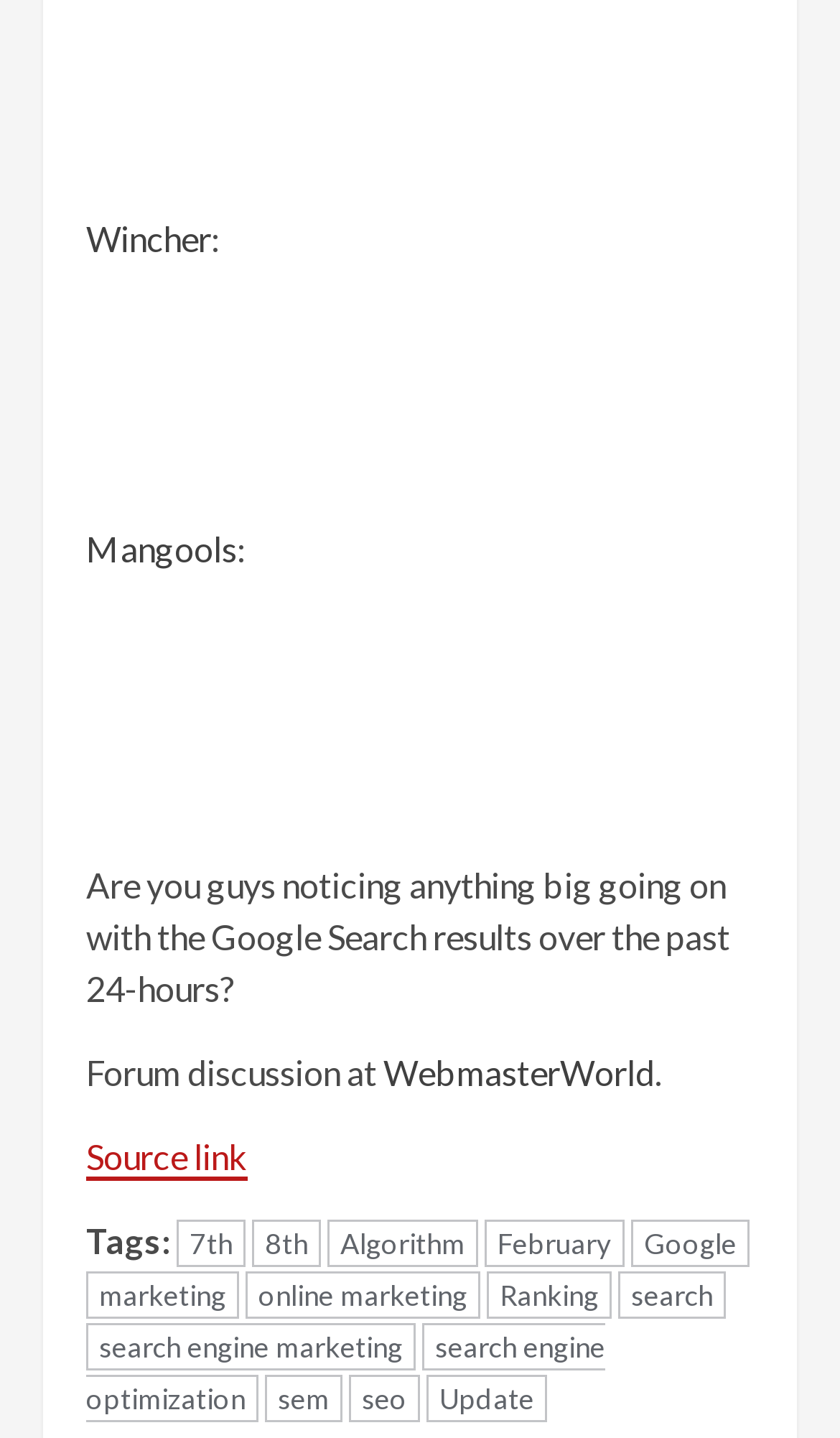With reference to the screenshot, provide a detailed response to the question below:
What are the tags associated with the webpage?

The question can be answered by looking at the text 'Tags:' followed by multiple links with different text contents, which are the tags associated with the webpage.